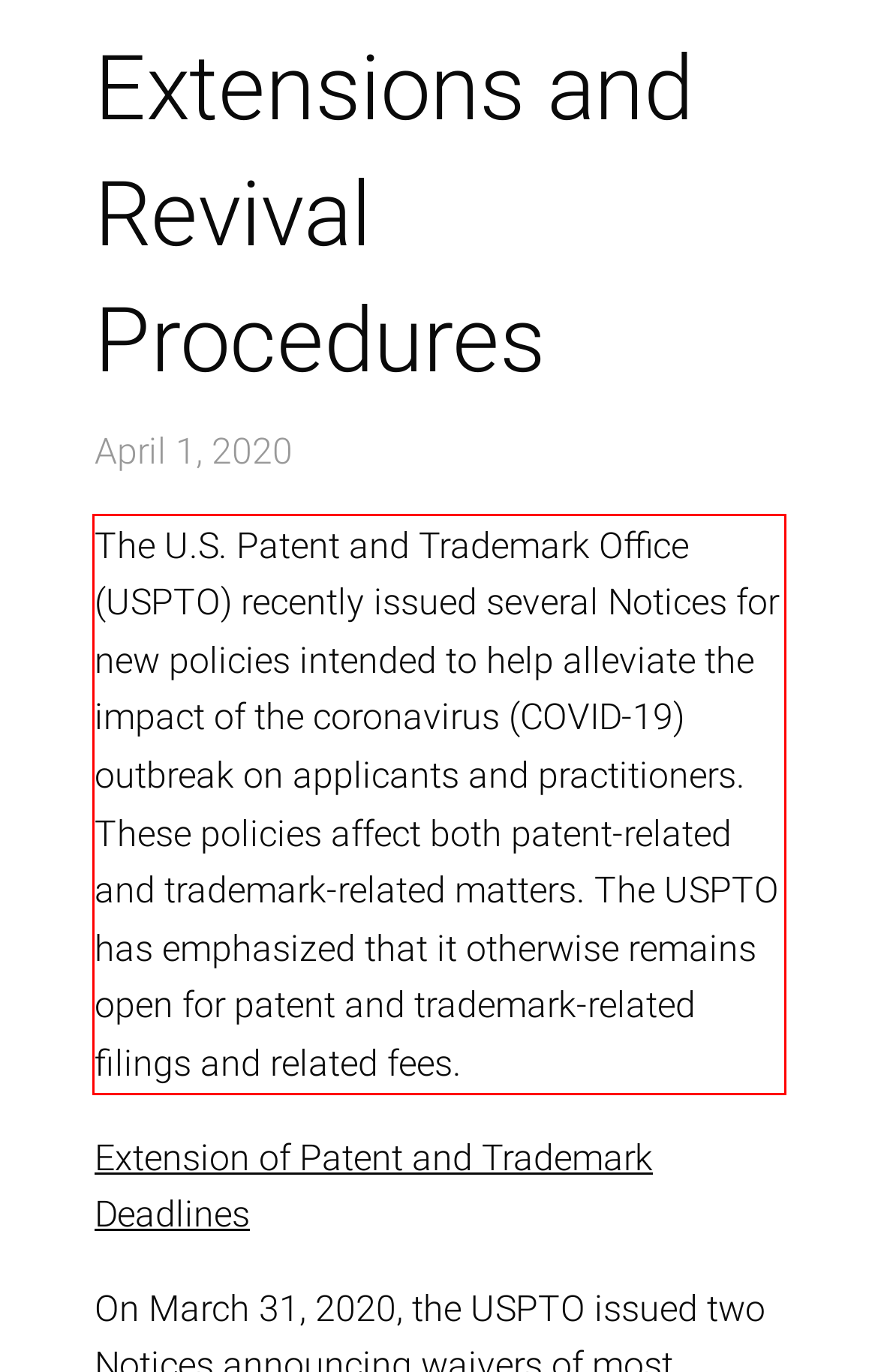Given a webpage screenshot, locate the red bounding box and extract the text content found inside it.

The U.S. Patent and Trademark Office (USPTO) recently issued several Notices for new policies intended to help alleviate the impact of the coronavirus (COVID-19) outbreak on applicants and practitioners. These policies affect both patent-related and trademark-related matters. The USPTO has emphasized that it otherwise remains open for patent and trademark-related filings and related fees.